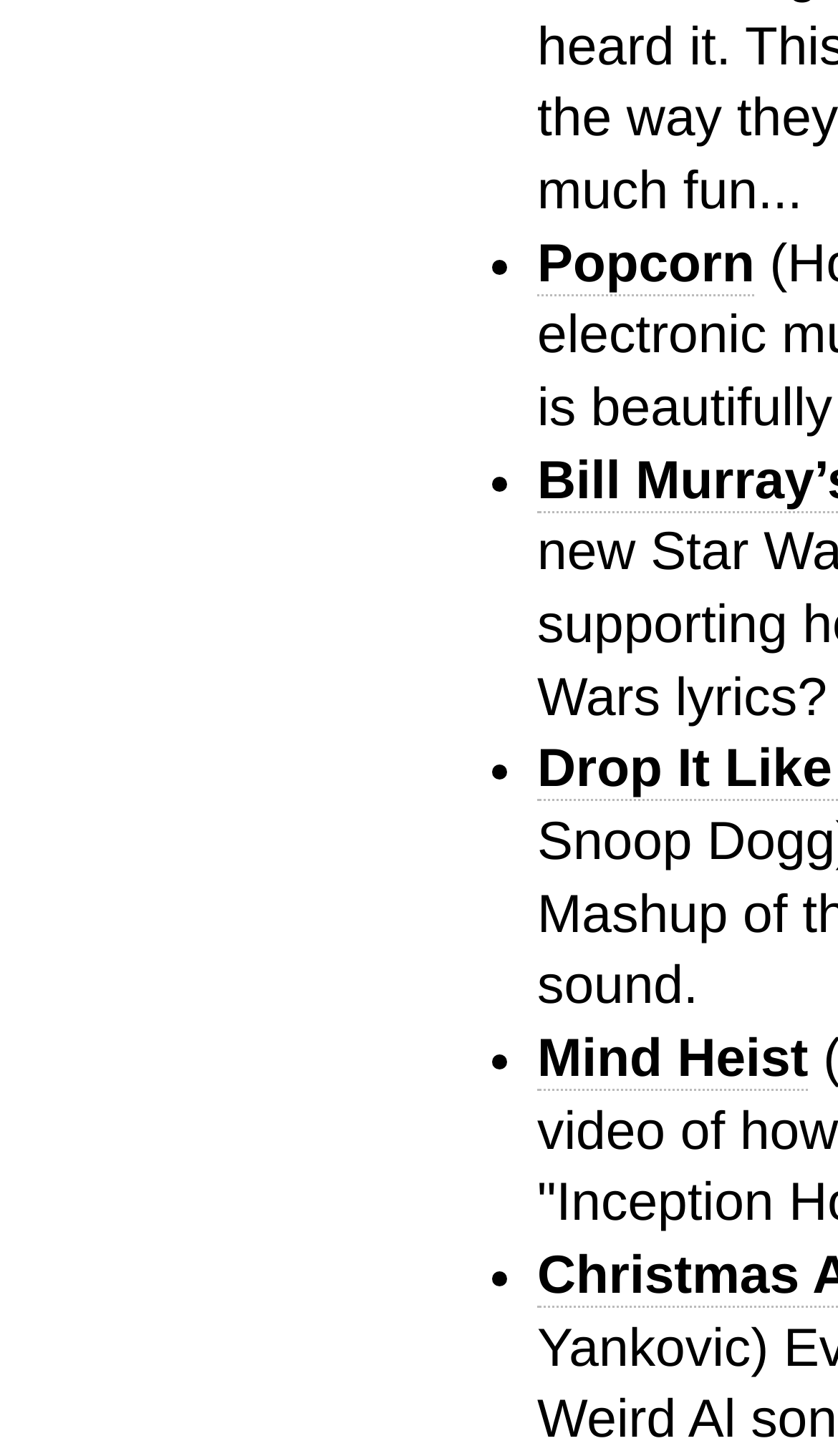Locate the UI element described by Mind Heist and provide its bounding box coordinates. Use the format (top-left x, top-left y, bottom-right x, bottom-right y) with all values as floating point numbers between 0 and 1.

[0.641, 0.706, 0.965, 0.749]